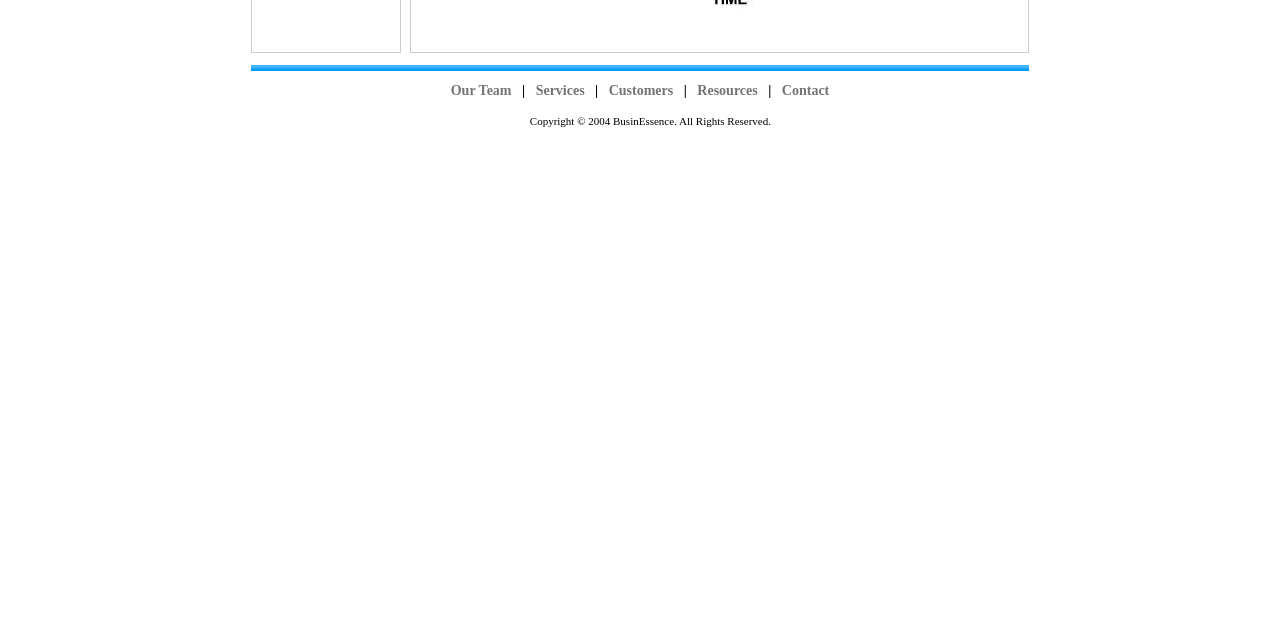From the element description: "Contact", extract the bounding box coordinates of the UI element. The coordinates should be expressed as four float numbers between 0 and 1, in the order [left, top, right, bottom].

[0.611, 0.13, 0.648, 0.153]